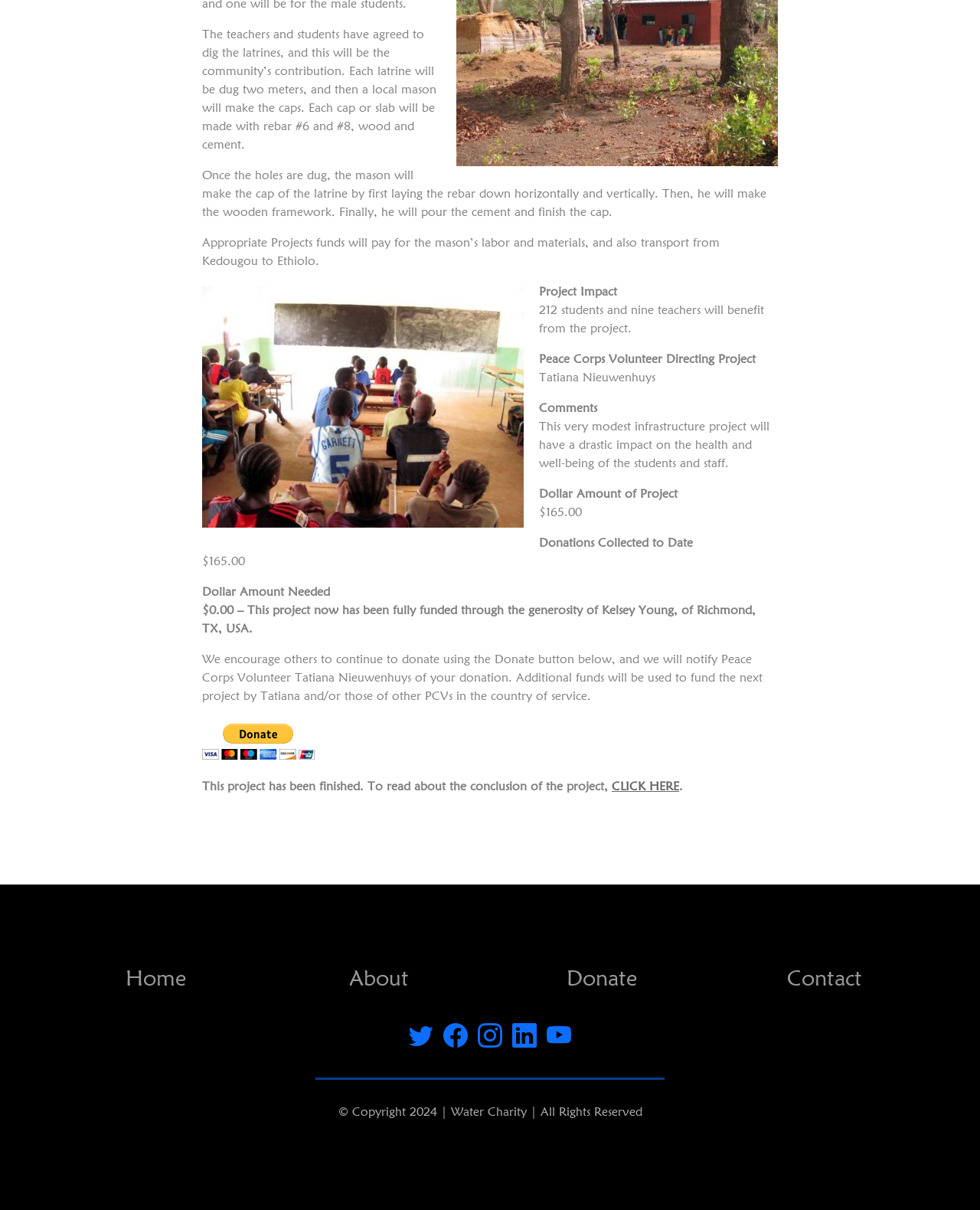What is the current status of the project?
Based on the image, give a one-word or short phrase answer.

Fully funded